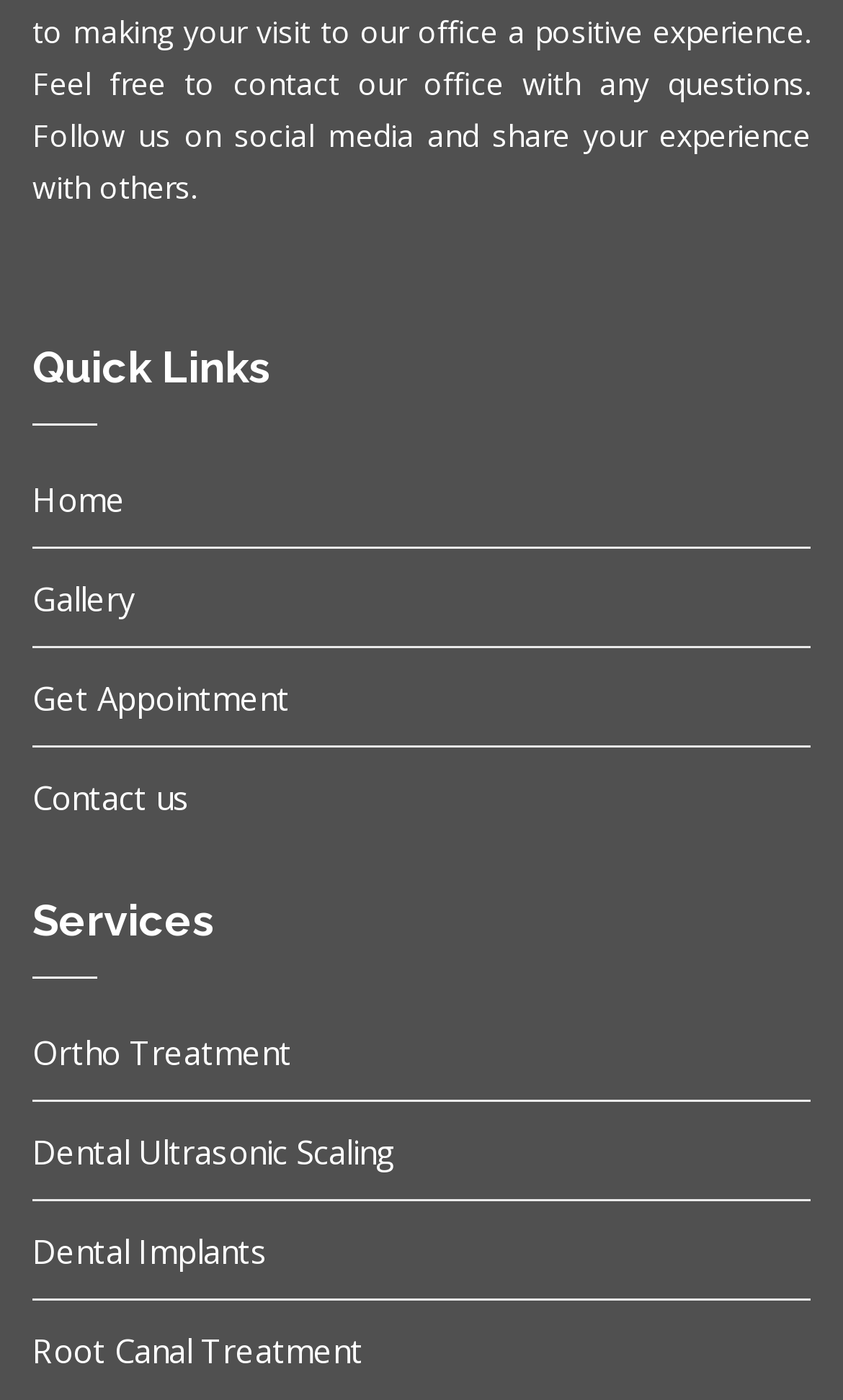Please specify the bounding box coordinates of the clickable region necessary for completing the following instruction: "go to home page". The coordinates must consist of four float numbers between 0 and 1, i.e., [left, top, right, bottom].

[0.038, 0.341, 0.149, 0.371]